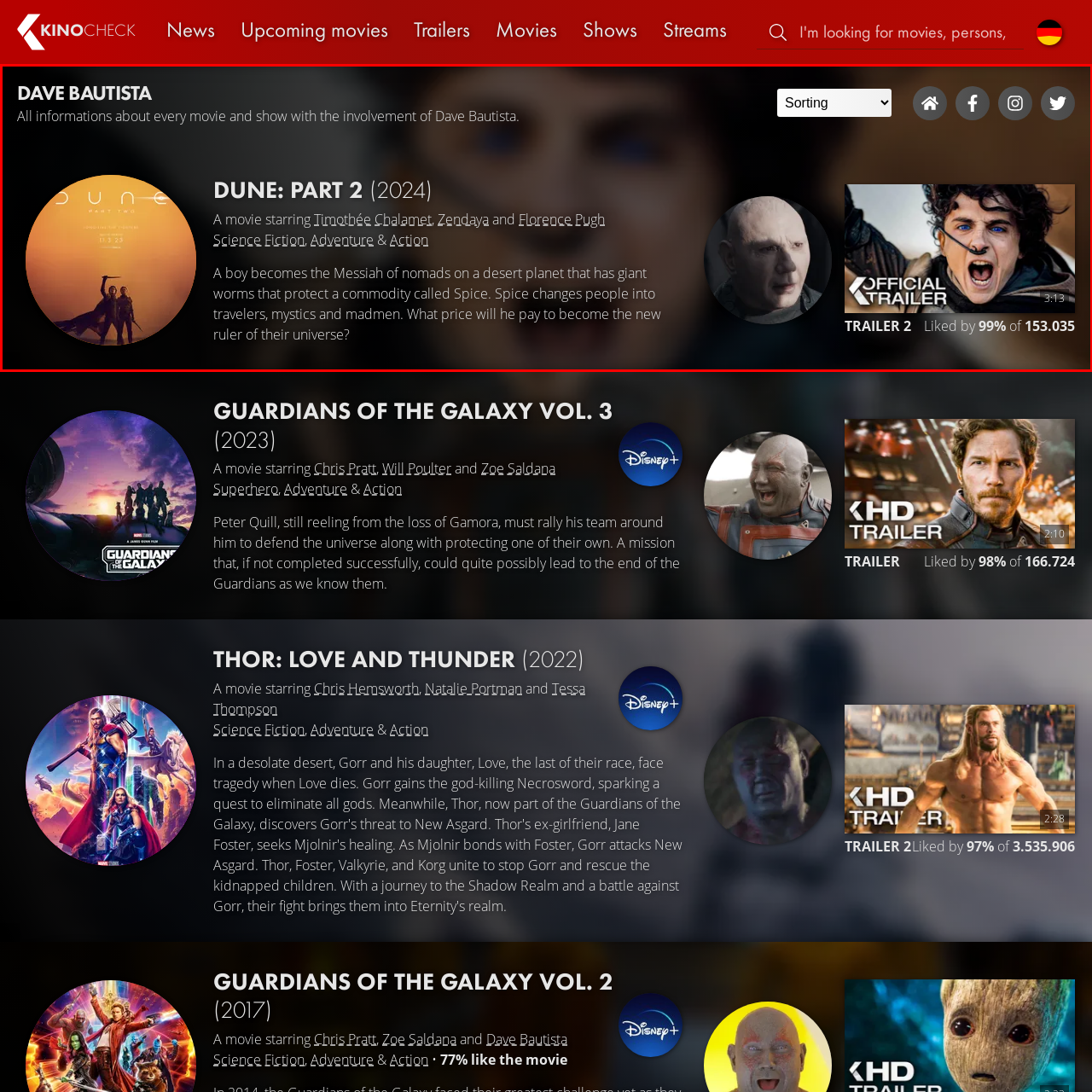What are the genres of the movie 'Dune: Part 2'?  
Pay attention to the image within the red frame and give a detailed answer based on your observations from the image.

The caption categorizes the movie 'Dune: Part 2' under three genres: science fiction, adventure, and action. This information is provided to give an idea of the type of story and themes the movie will explore.